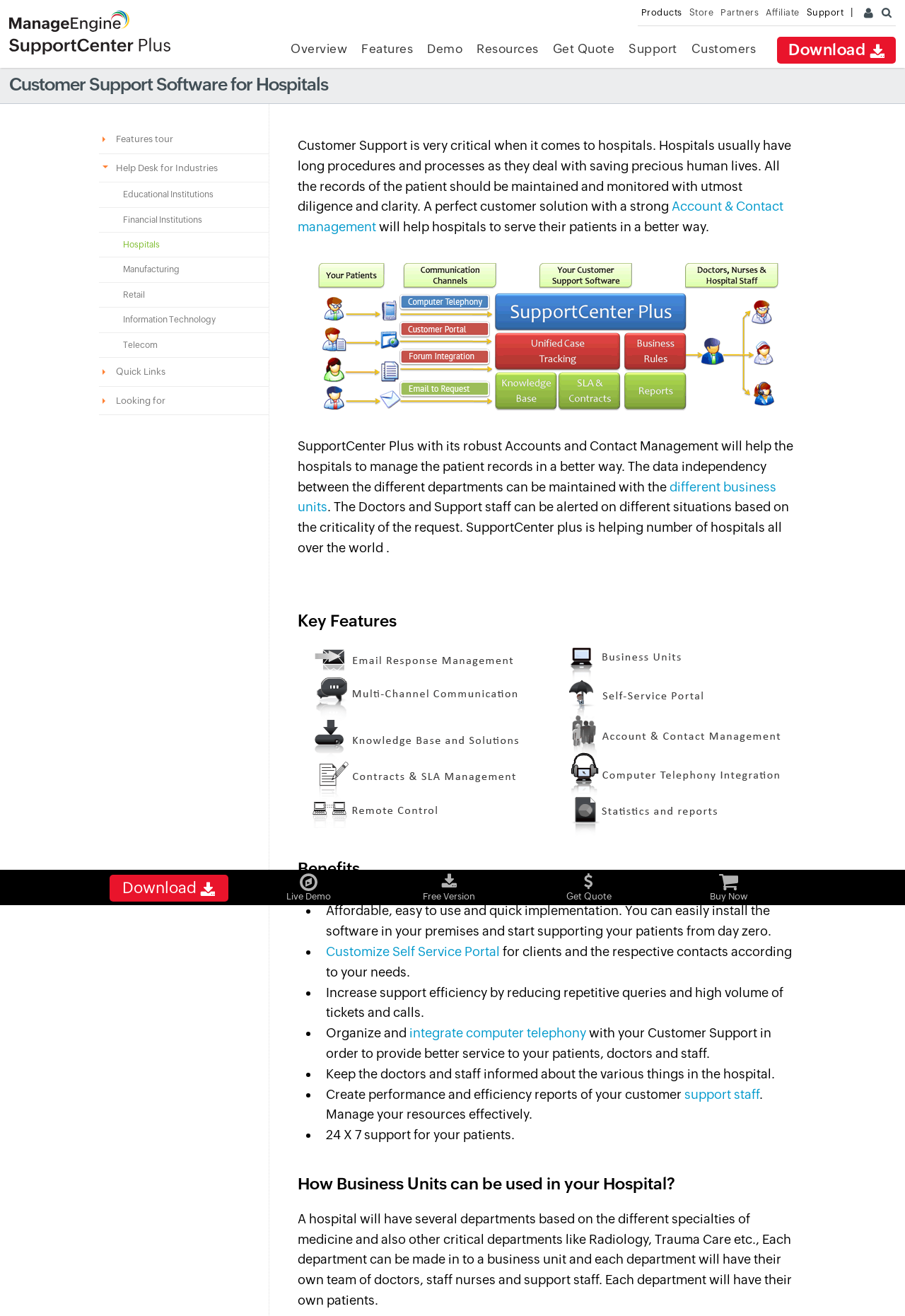Based on the element description "Account & Contact management", predict the bounding box coordinates of the UI element.

[0.329, 0.151, 0.866, 0.178]